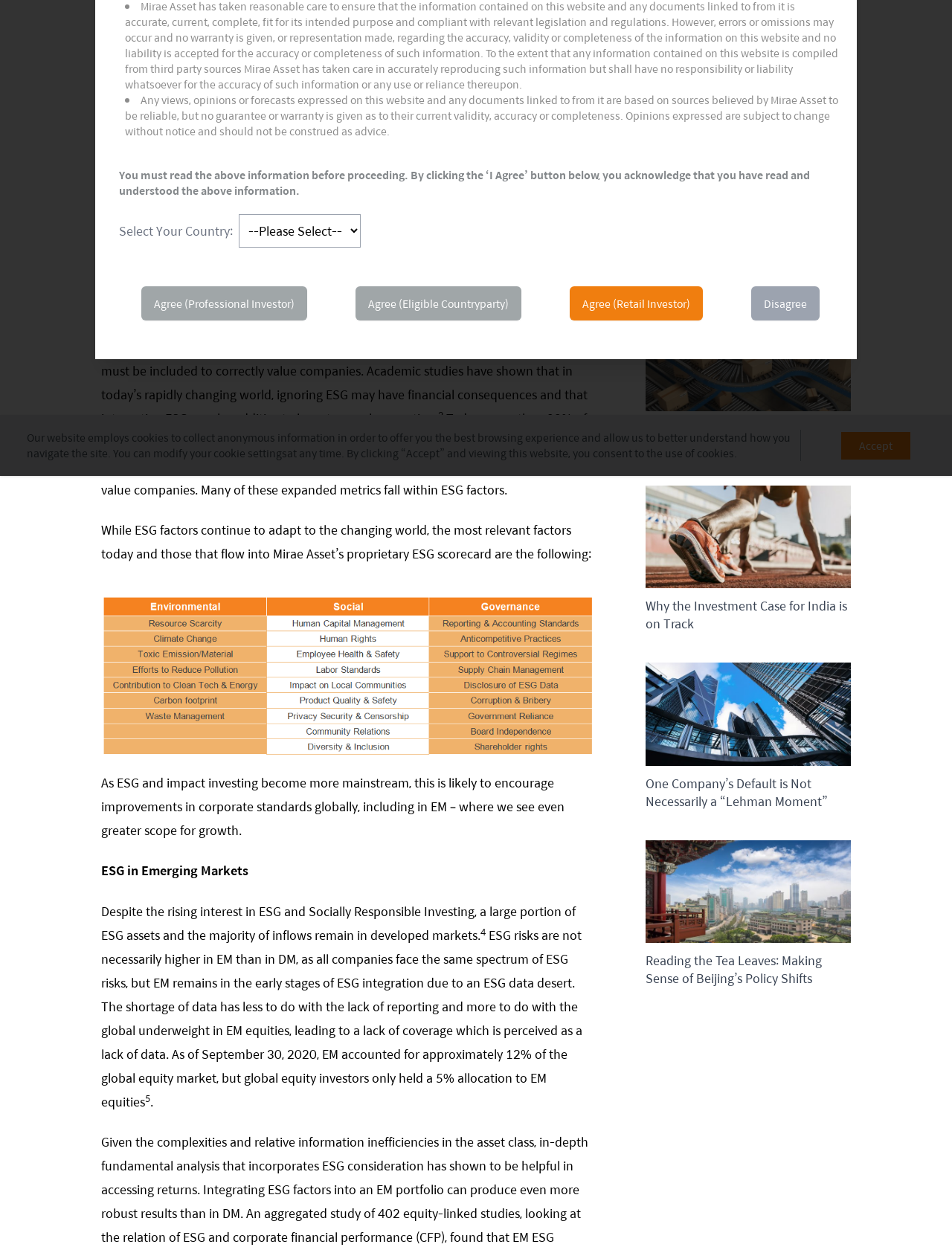Identify the bounding box of the UI element that matches this description: "parent_node: Consumption: Asia’s Multi-Decade Story".

[0.678, 0.247, 0.894, 0.329]